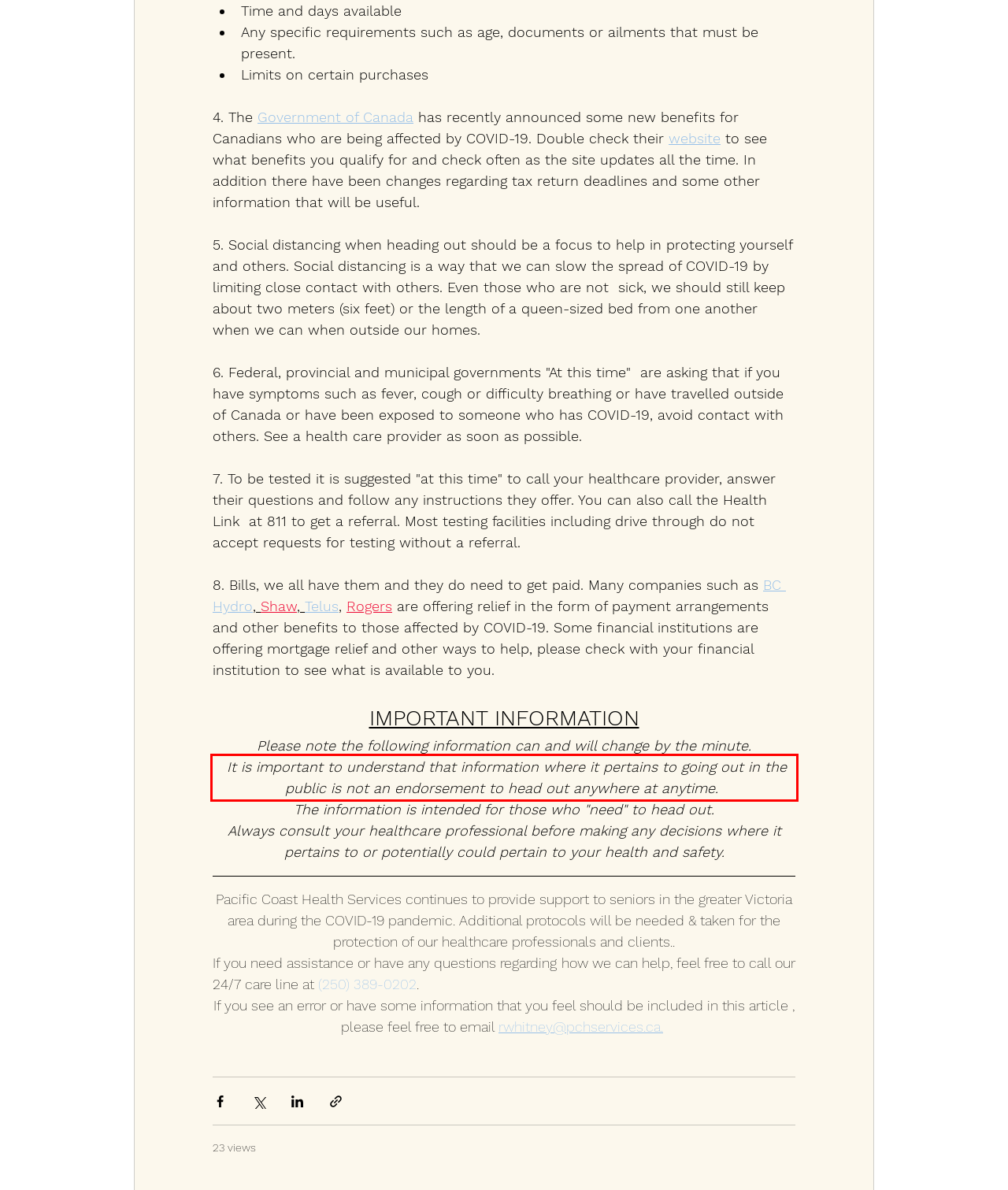You have a screenshot of a webpage where a UI element is enclosed in a red rectangle. Perform OCR to capture the text inside this red rectangle.

It is important to understand that information where it pertains to going out in the public is not an endorsement to head out anywhere at anytime.